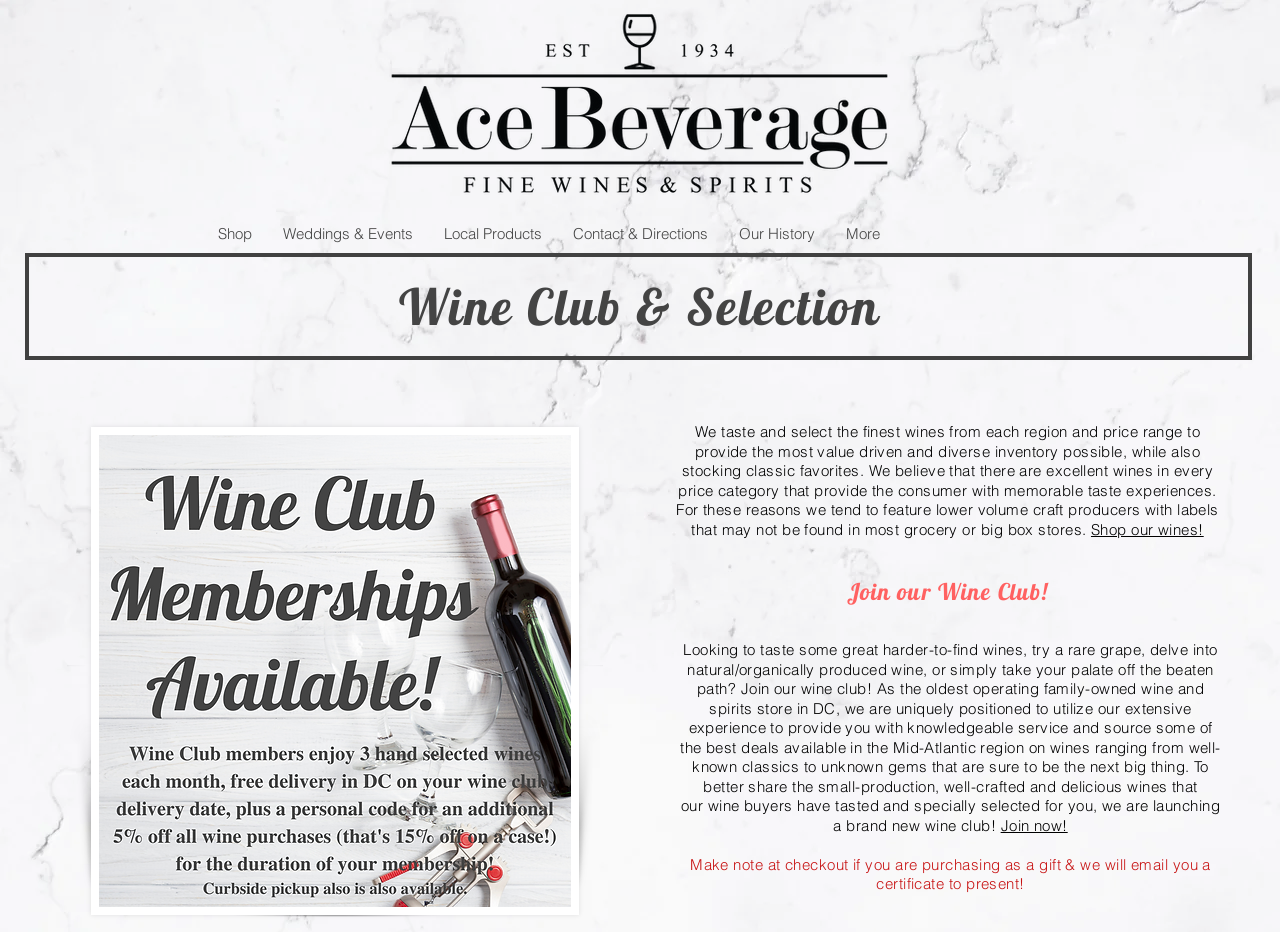How many navigation links are there?
By examining the image, provide a one-word or phrase answer.

7